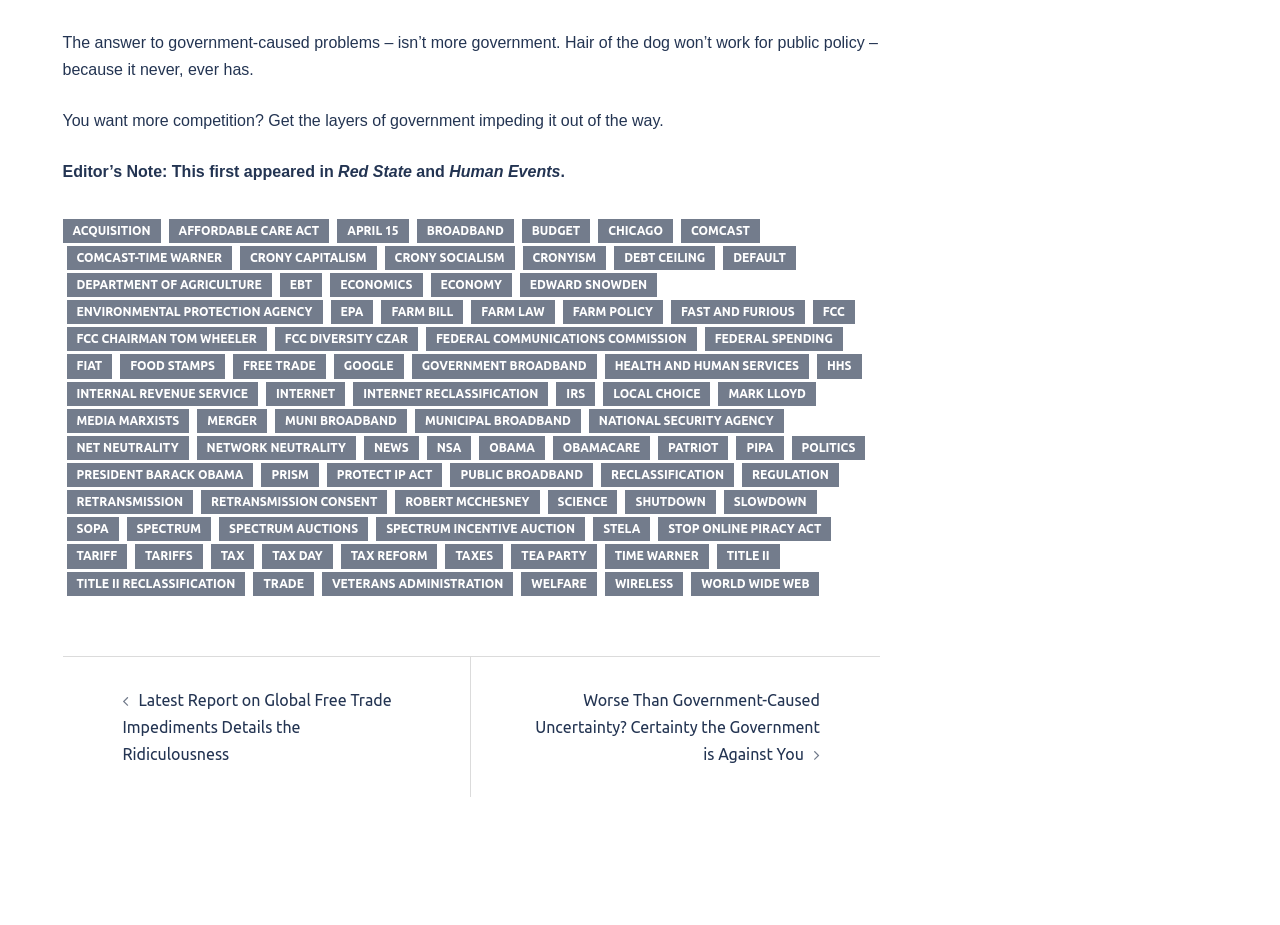How many links are in the footer section?
Refer to the image and provide a detailed answer to the question.

I counted the number of link elements within the footer section of the webpage, which is 30.